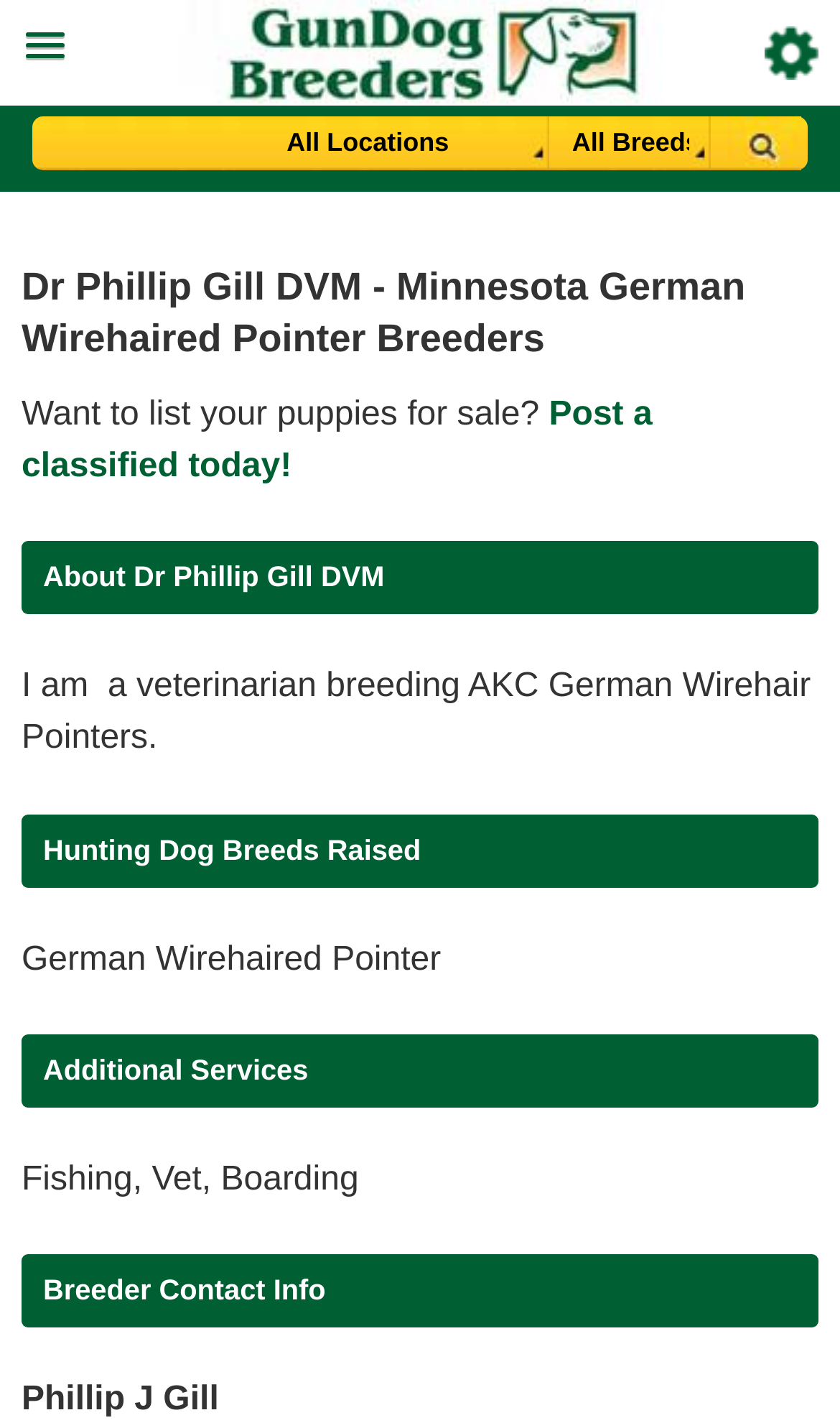What is the principal heading displayed on the webpage?

Dr Phillip Gill DVM - Minnesota German Wirehaired Pointer Breeders